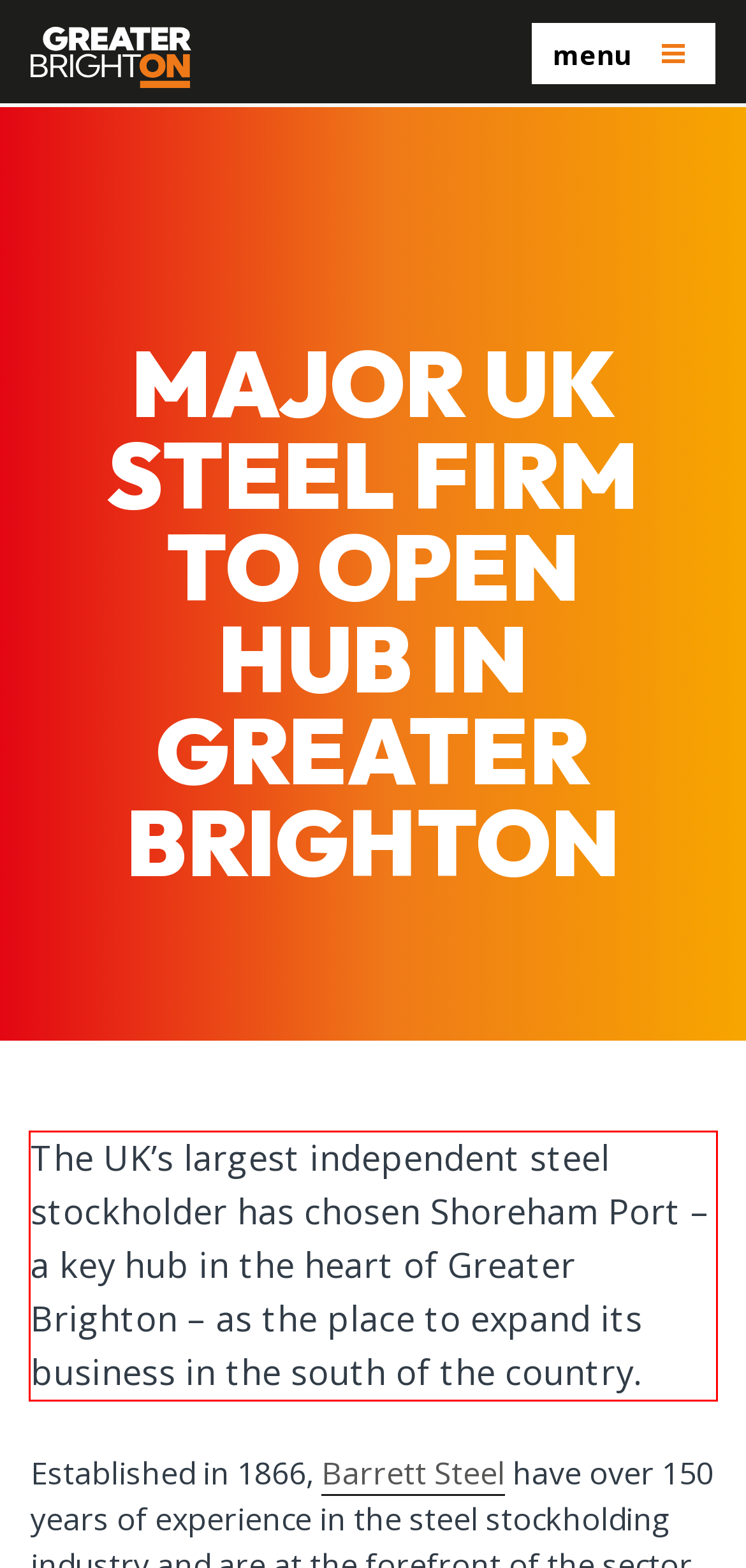Examine the webpage screenshot and use OCR to recognize and output the text within the red bounding box.

The UK’s largest independent steel stockholder has chosen Shoreham Port – a key hub in the heart of Greater Brighton – as the place to expand its business in the south of the country.